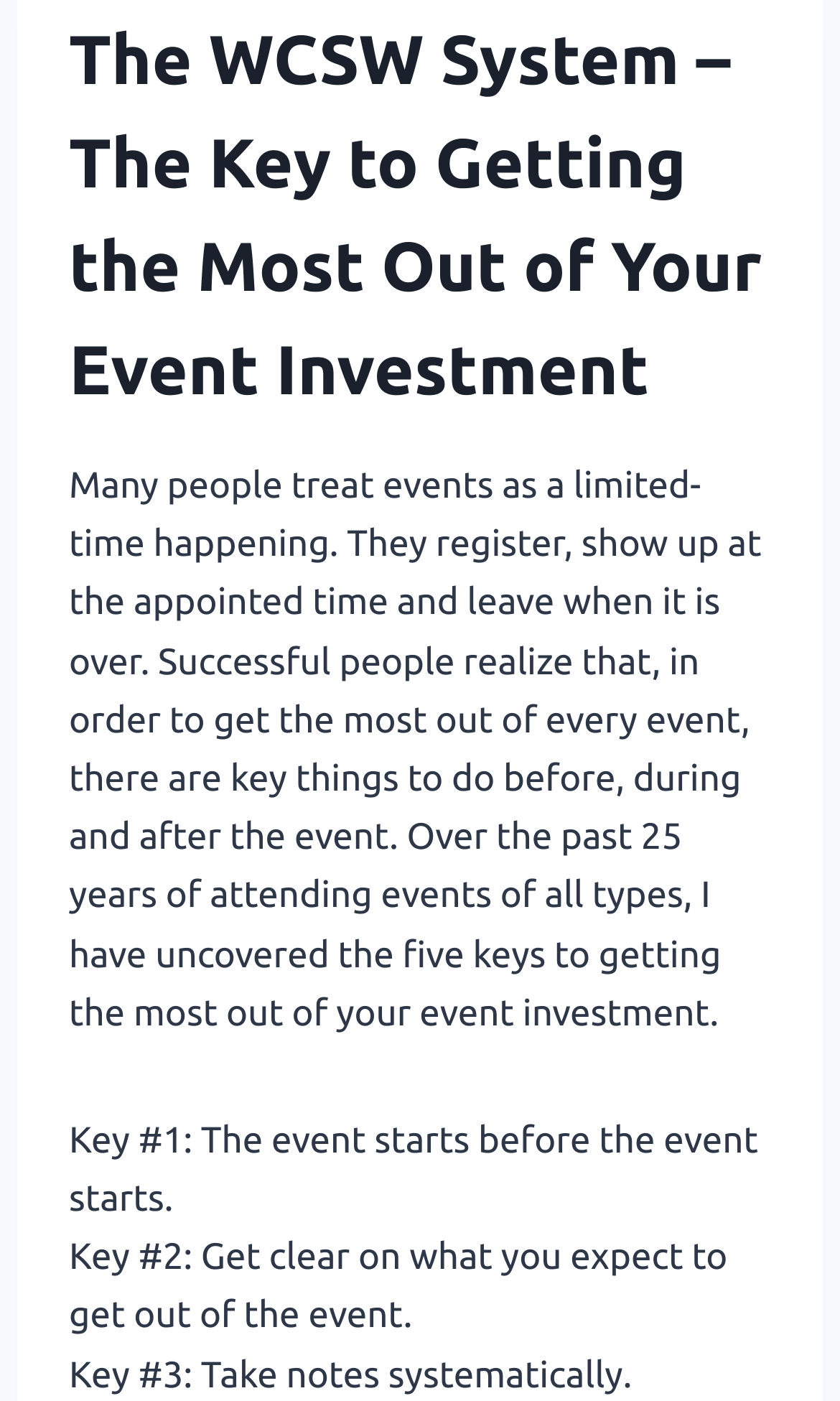Find the bounding box of the UI element described as: "WCSW". The bounding box coordinates should be given as four float values between 0 and 1, i.e., [left, top, right, bottom].

[0.248, 0.015, 0.505, 0.071]